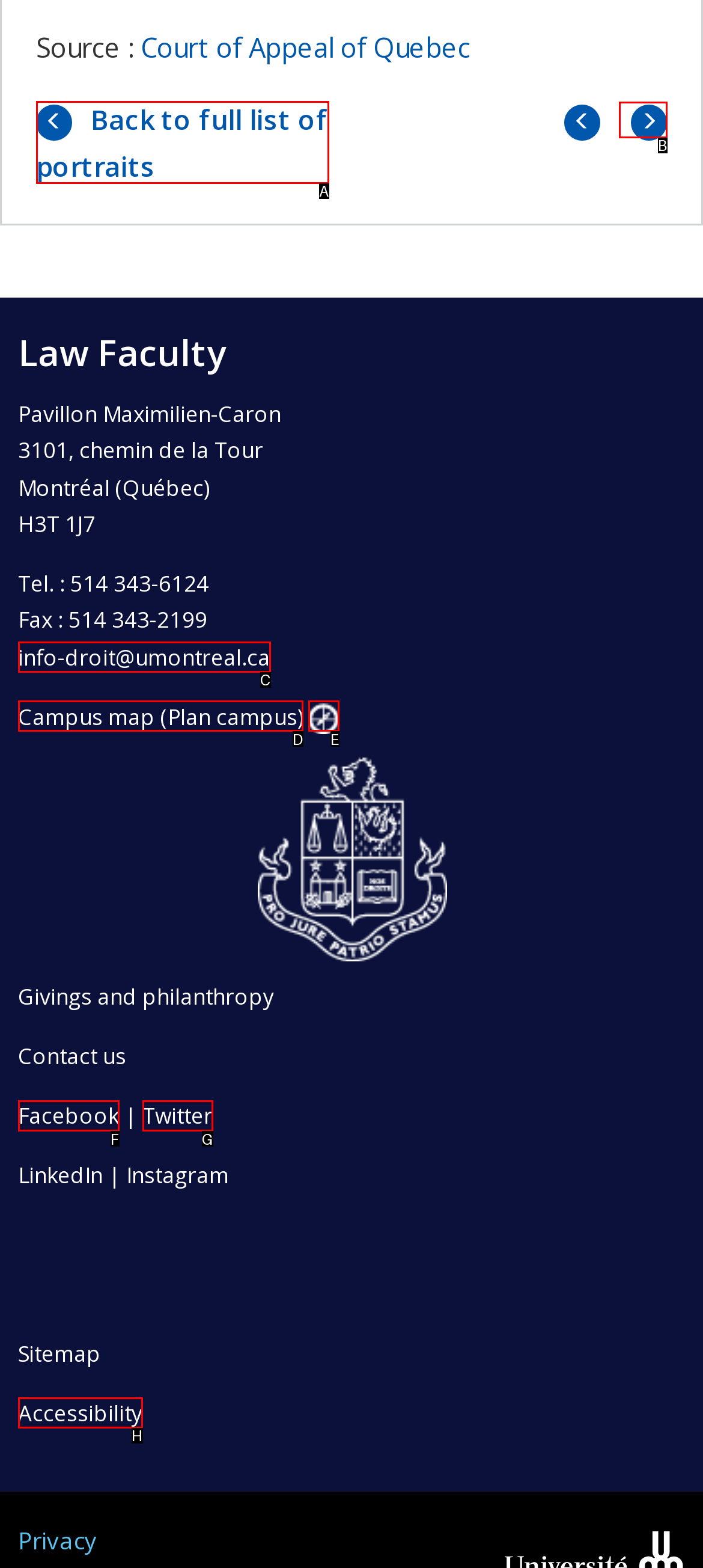Select the letter of the UI element that matches this task: Click on Fast Laner
Provide the answer as the letter of the correct choice.

None